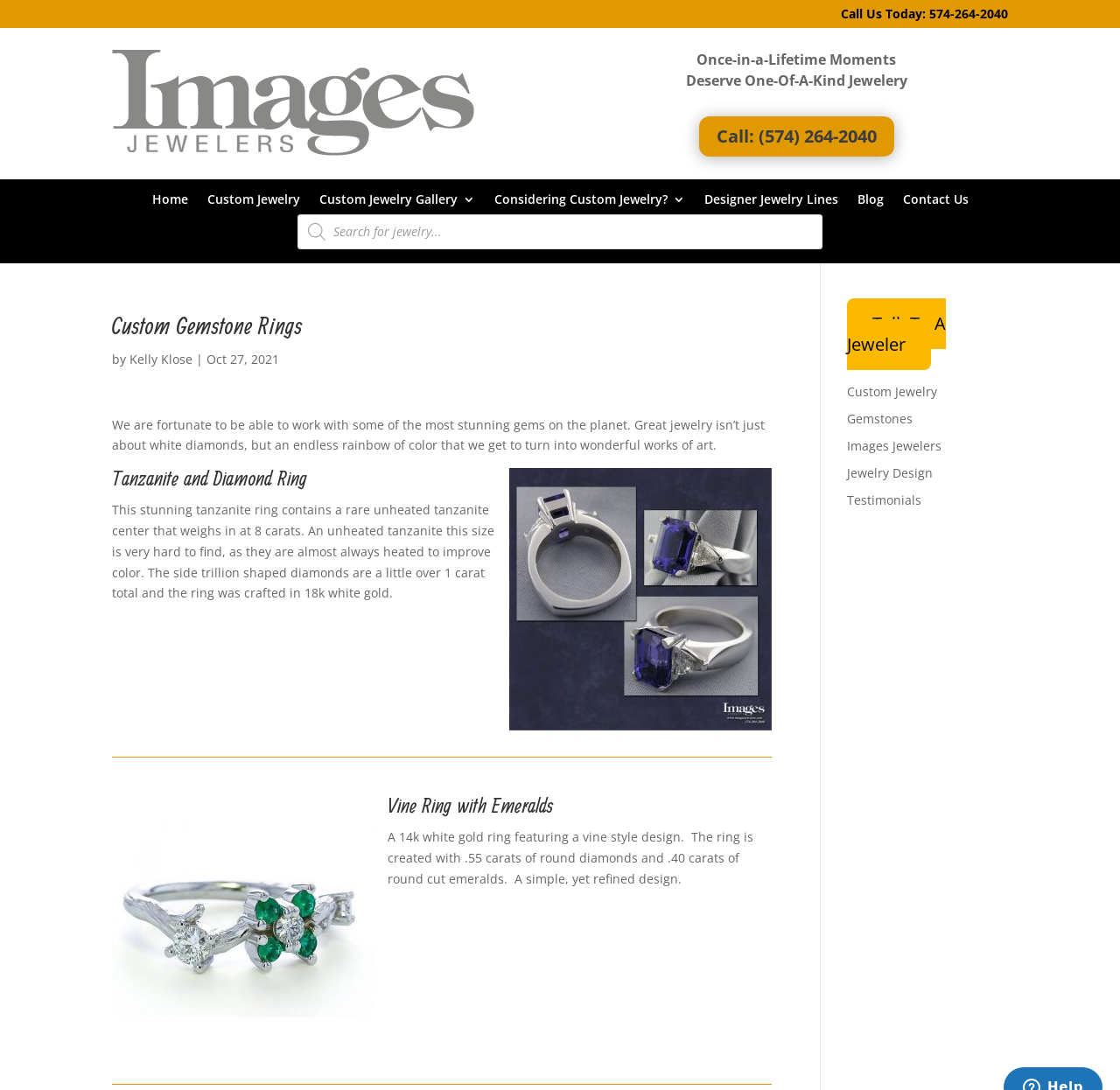What is the purpose of the 'Talk To A Jeweler' link?
Based on the screenshot, provide a one-word or short-phrase response.

To consult with a jeweler